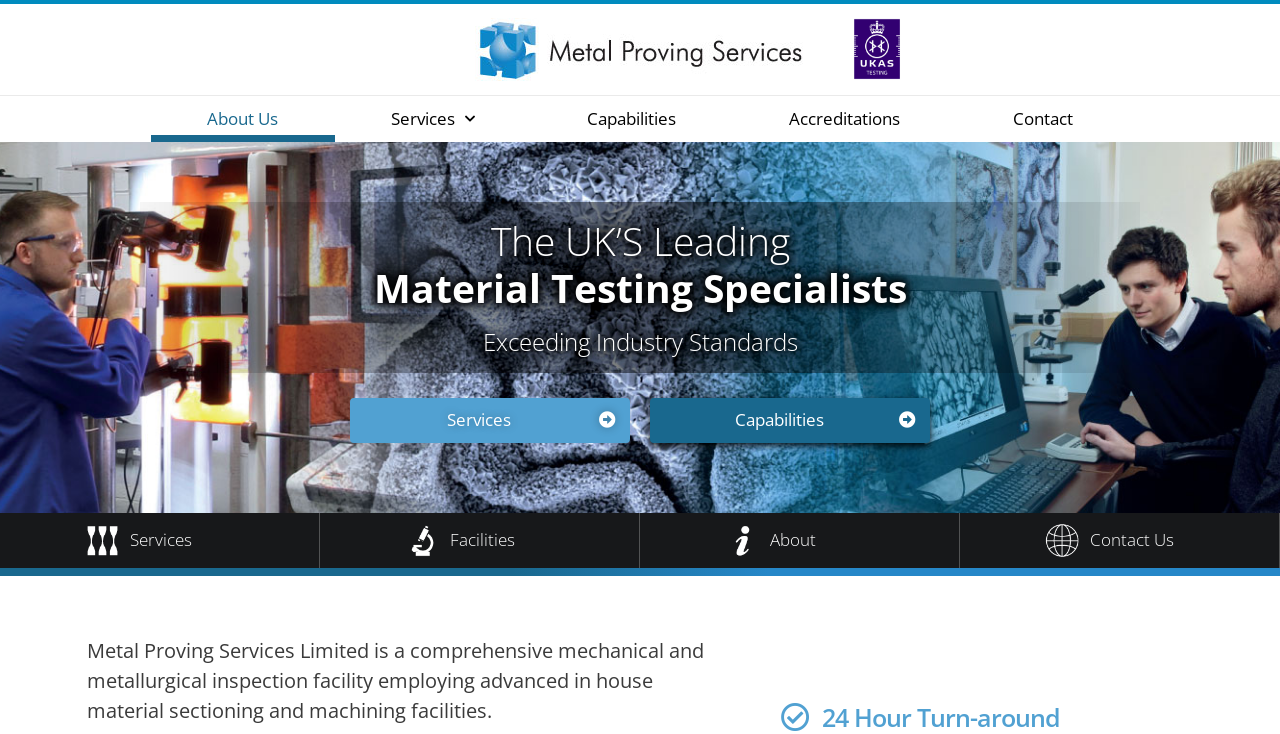Could you specify the bounding box coordinates for the clickable section to complete the following instruction: "View Capabilities"?

[0.415, 0.131, 0.572, 0.193]